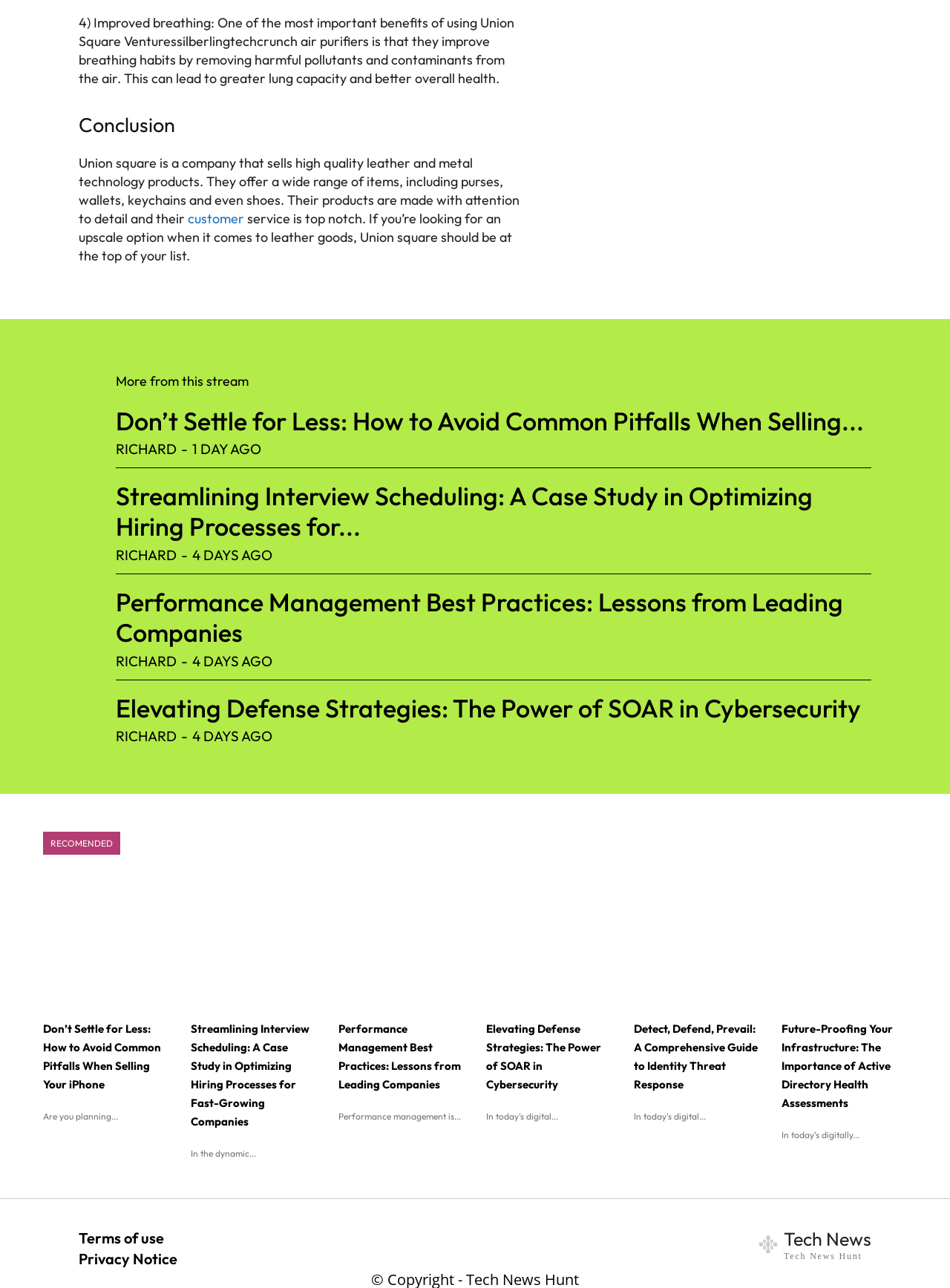Determine the bounding box coordinates of the clickable element necessary to fulfill the instruction: "Click on the link to learn more about Union Square". Provide the coordinates as four float numbers within the 0 to 1 range, i.e., [left, top, right, bottom].

[0.198, 0.163, 0.257, 0.176]